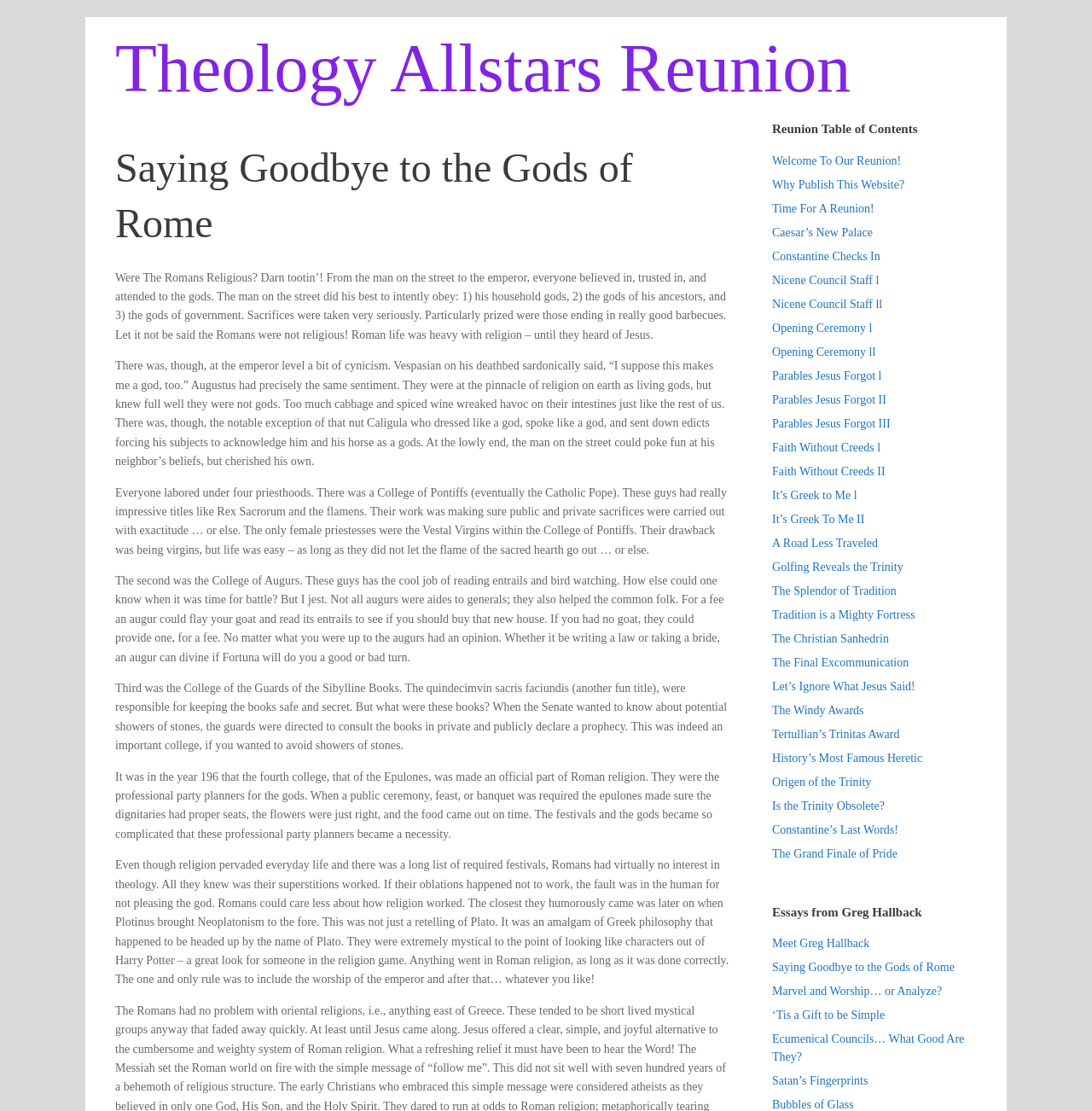Find and indicate the bounding box coordinates of the region you should select to follow the given instruction: "Check out 'The Grand Finale of Pride'".

[0.707, 0.762, 0.822, 0.774]